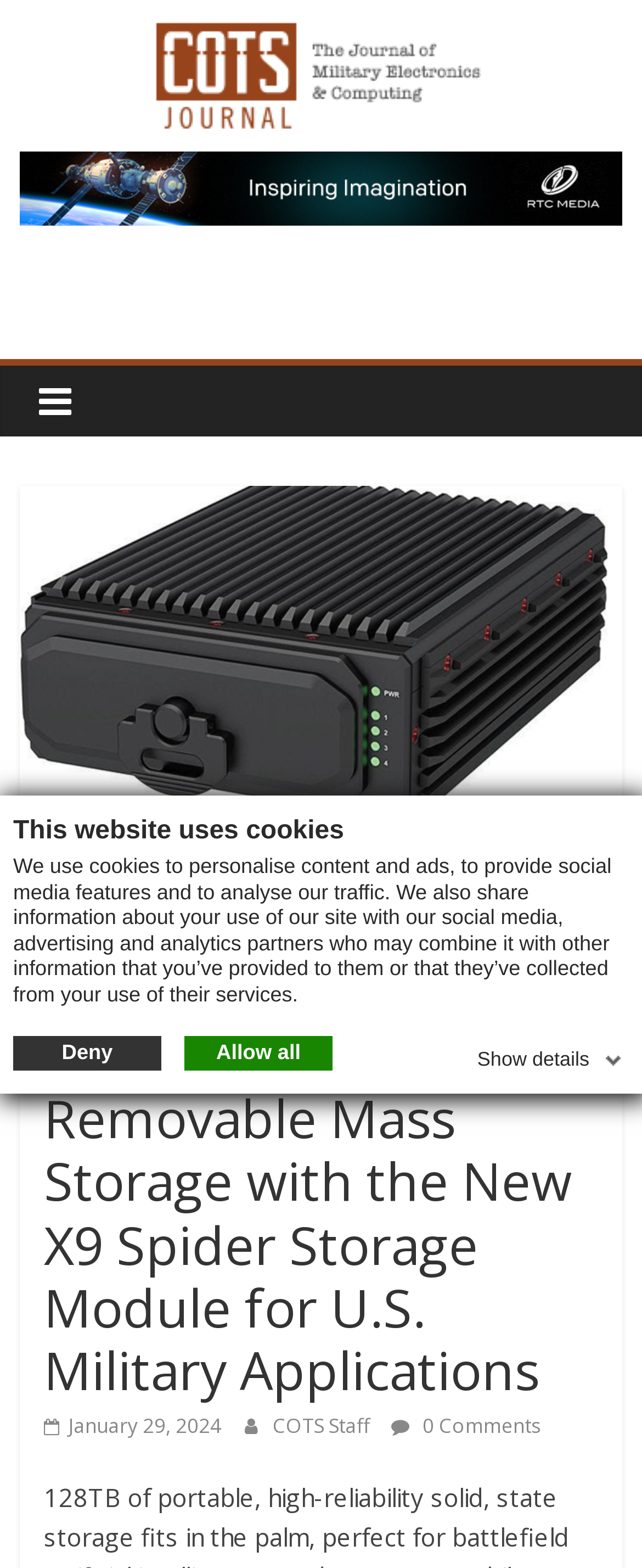When was the latest article published?
Please provide a single word or phrase answer based on the image.

January 29, 2024